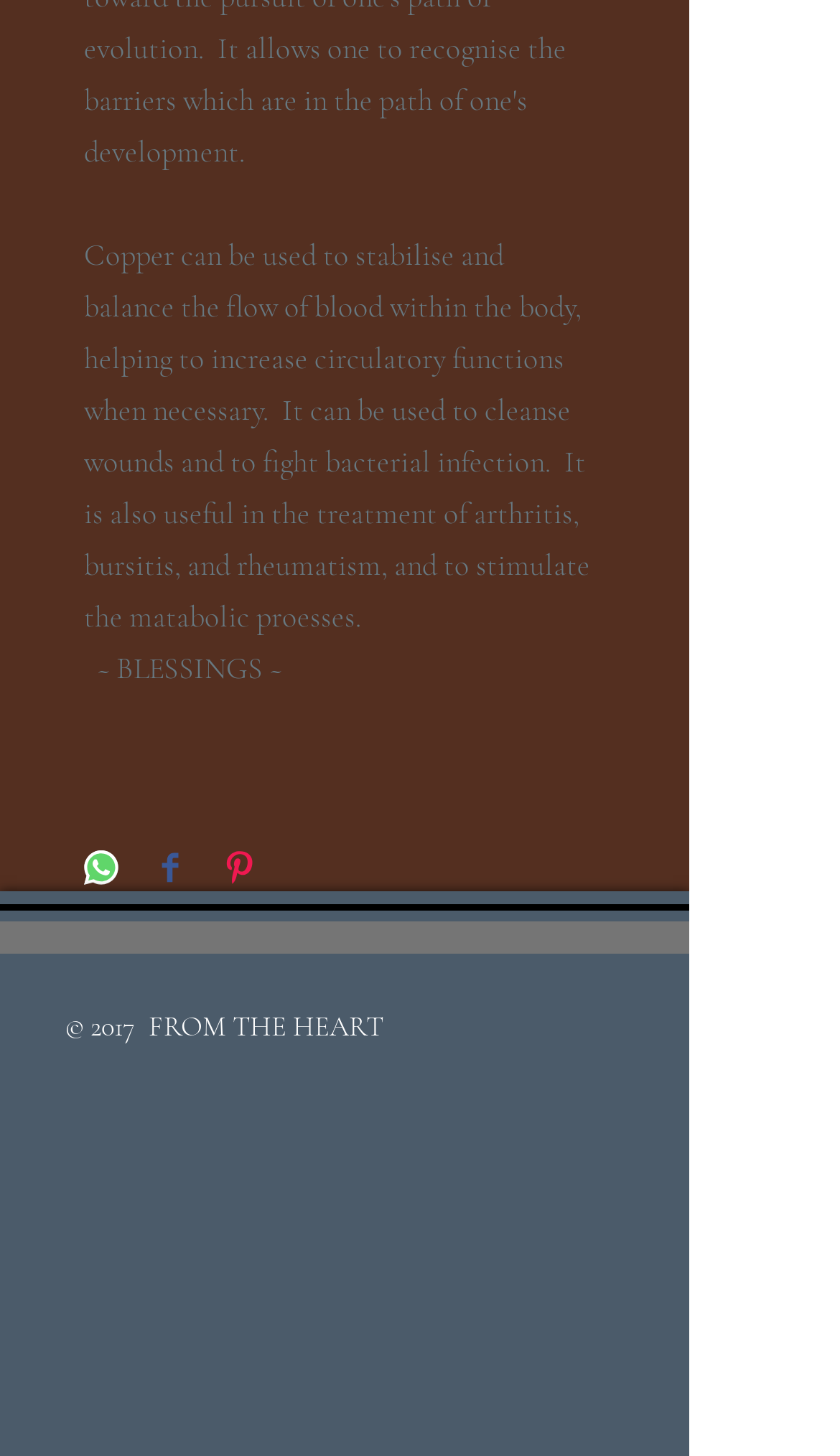What is copper used for?
By examining the image, provide a one-word or phrase answer.

Stabilizing blood flow